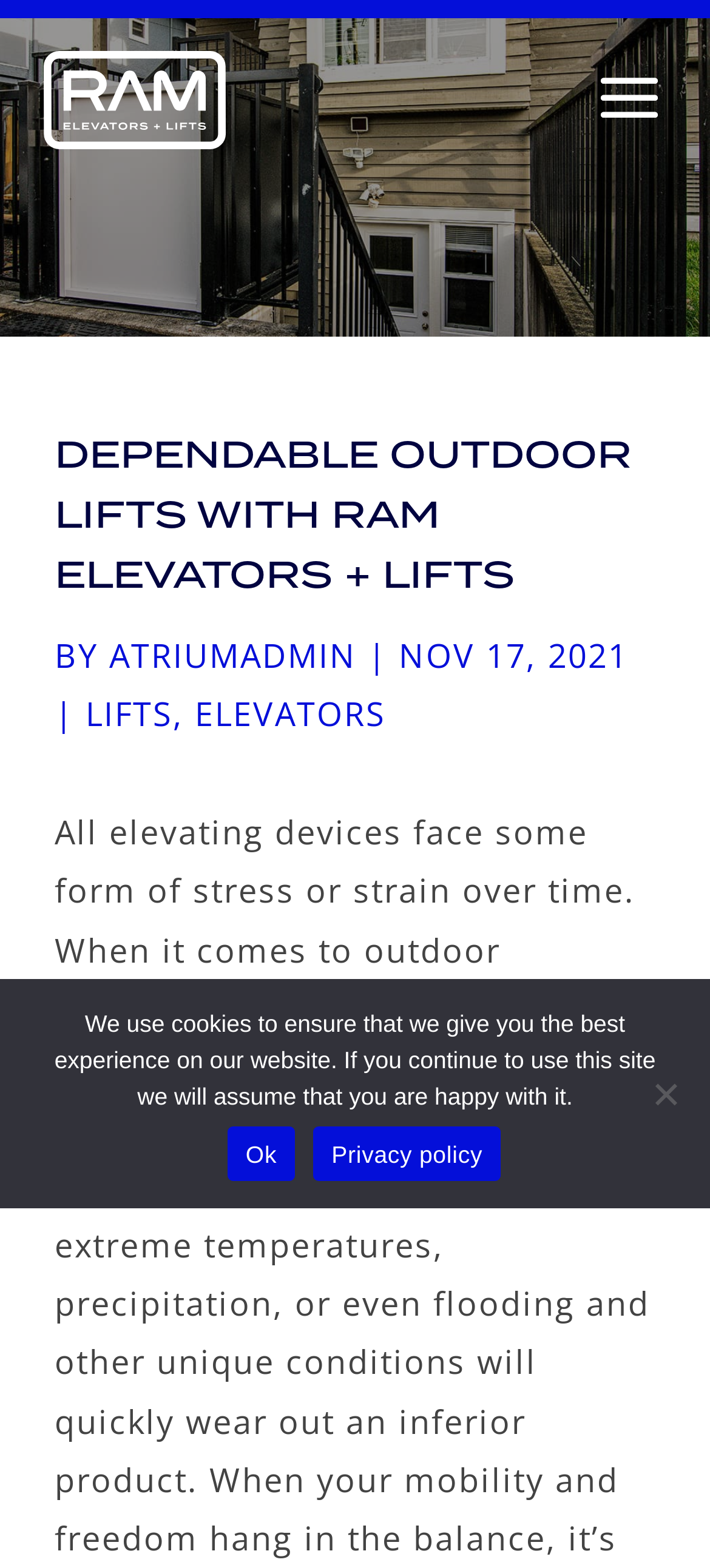Determine the bounding box of the UI element mentioned here: "Elevators". The coordinates must be in the format [left, top, right, bottom] with values ranging from 0 to 1.

[0.274, 0.441, 0.544, 0.469]